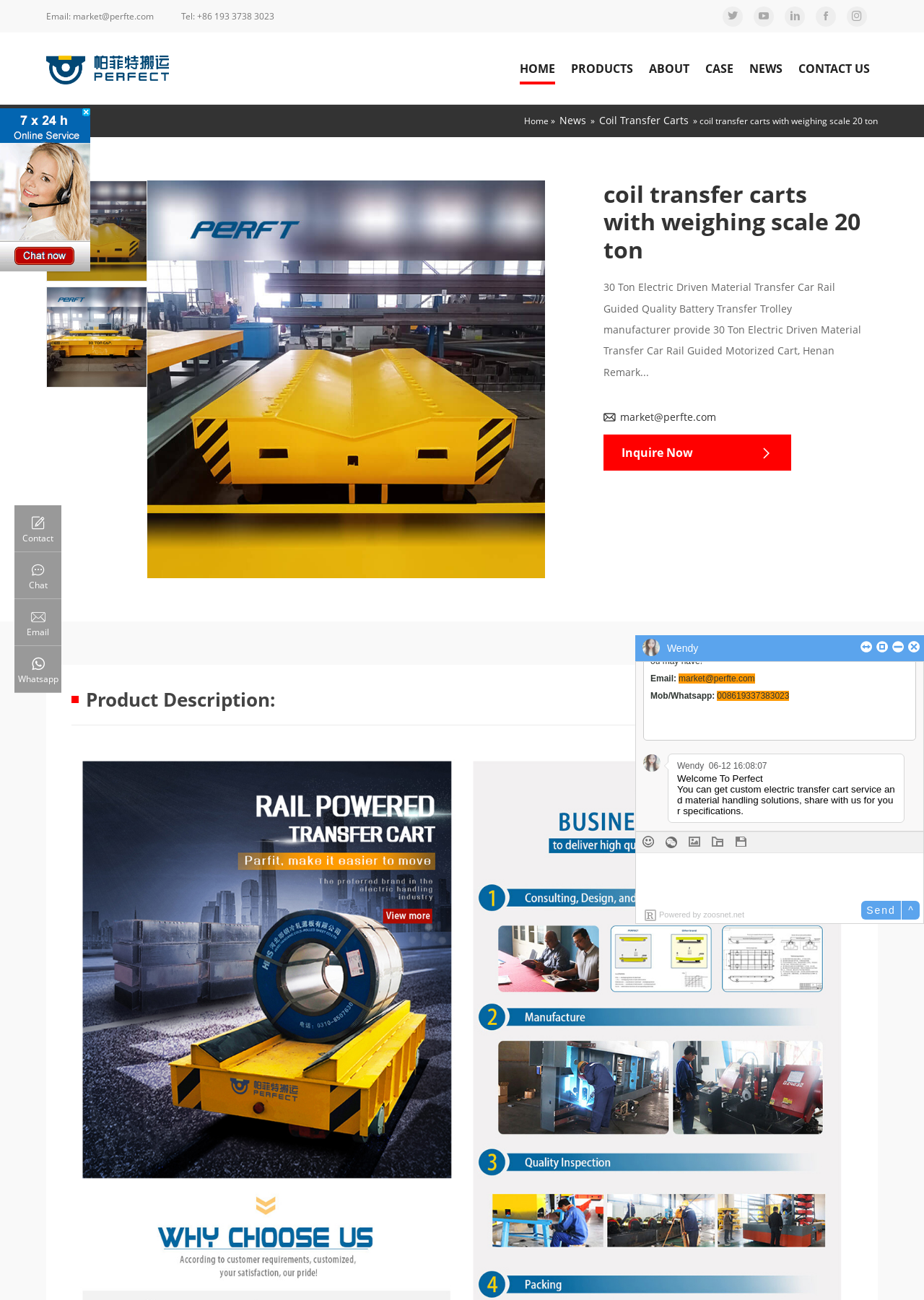Determine the bounding box coordinates for the region that must be clicked to execute the following instruction: "Click the Email link".

[0.05, 0.0, 0.166, 0.025]